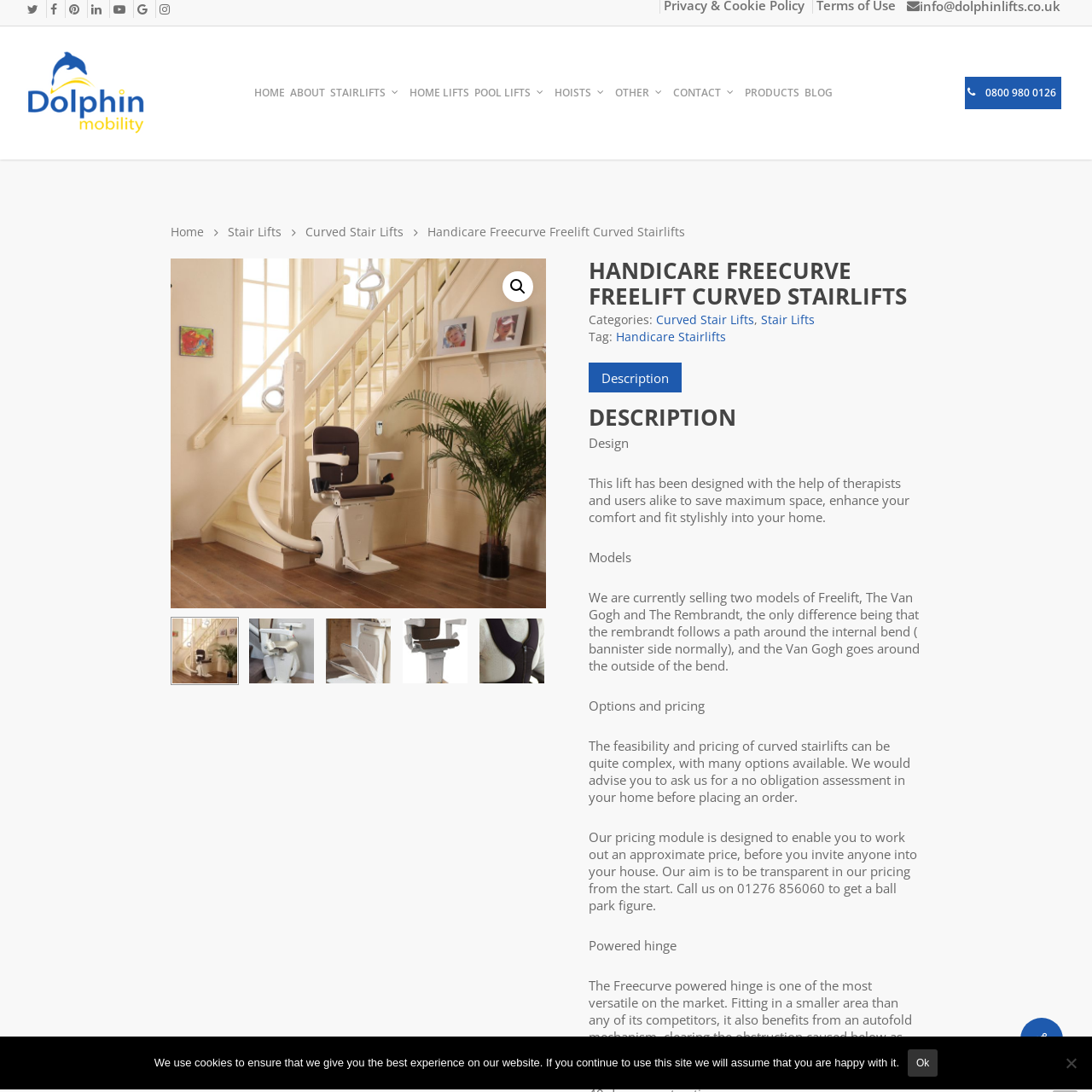Offer a detailed caption for the image that is surrounded by the red border.

This image features a sleek design of the Handicare Turn & Go backward-facing stairlift seat, part of the innovative Freecurve Inside Bend Stair Lifts. The stairlift is engineered for enhanced mobility and comfort, showcasing a streamlined structure that fits seamlessly into both modern and traditional home interiors. The illustration emphasizes key features such as a powered raising footrest and ergonomic body harness, demonstrating the stairlift's focus on user safety and ease of use. This visual representation serves to inform potential customers about the advanced technology and thoughtful design that the Handicare products offer, making stair accessibility simpler and more stylish.